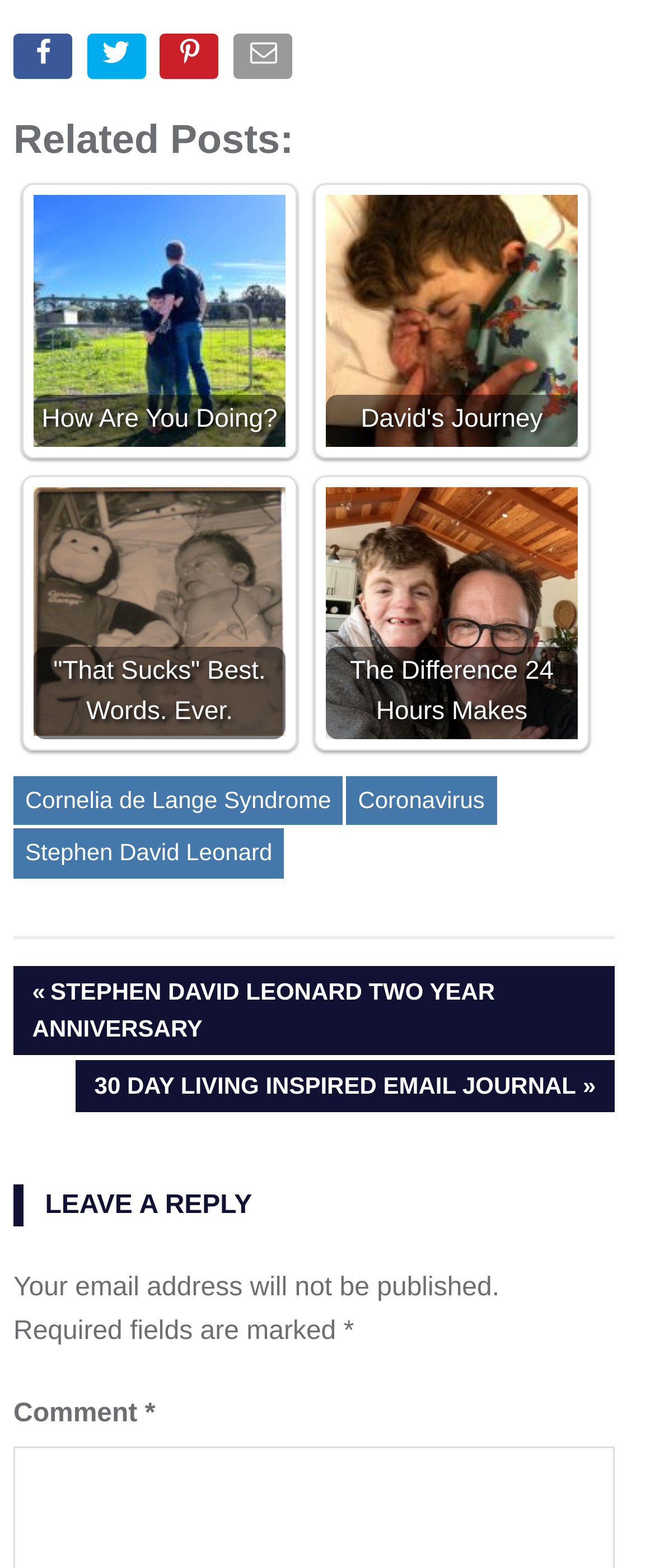What is the navigation section for?
Based on the image, give a one-word or short phrase answer.

Posts